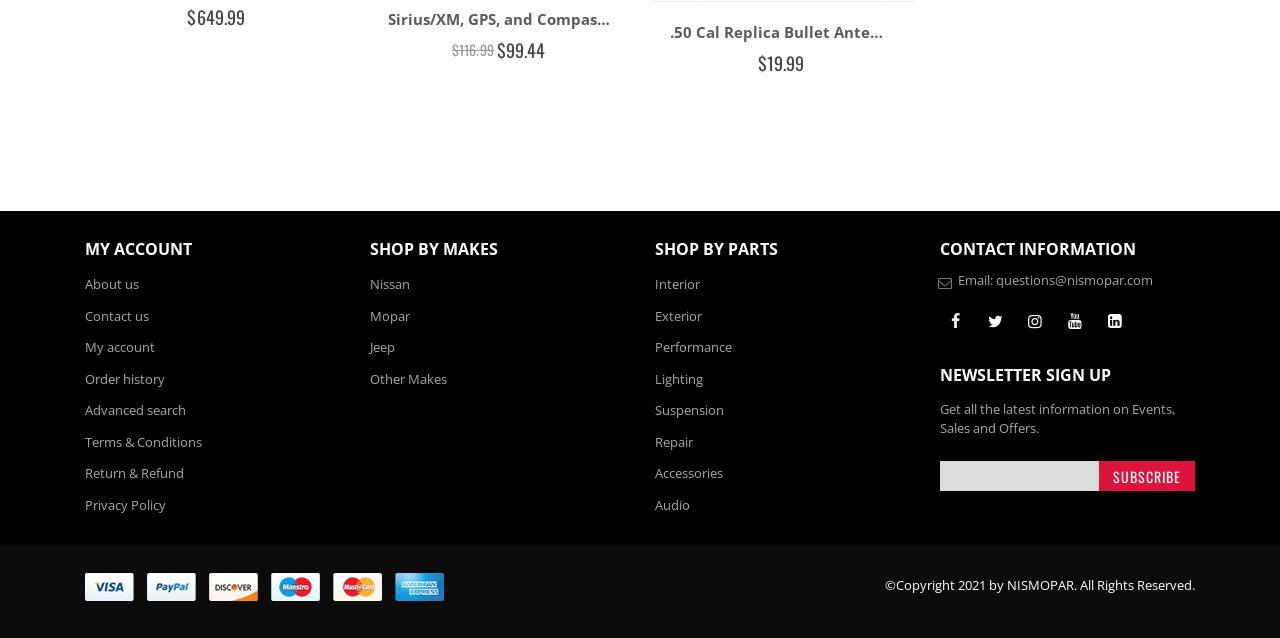Using the element description provided, determine the bounding box coordinates in the format (top-left x, top-left y, bottom-right x, bottom-right y). Ensure that all values are floating point numbers between 0 and 1. Element description: Contact us

[0.066, 0.48, 0.116, 0.509]